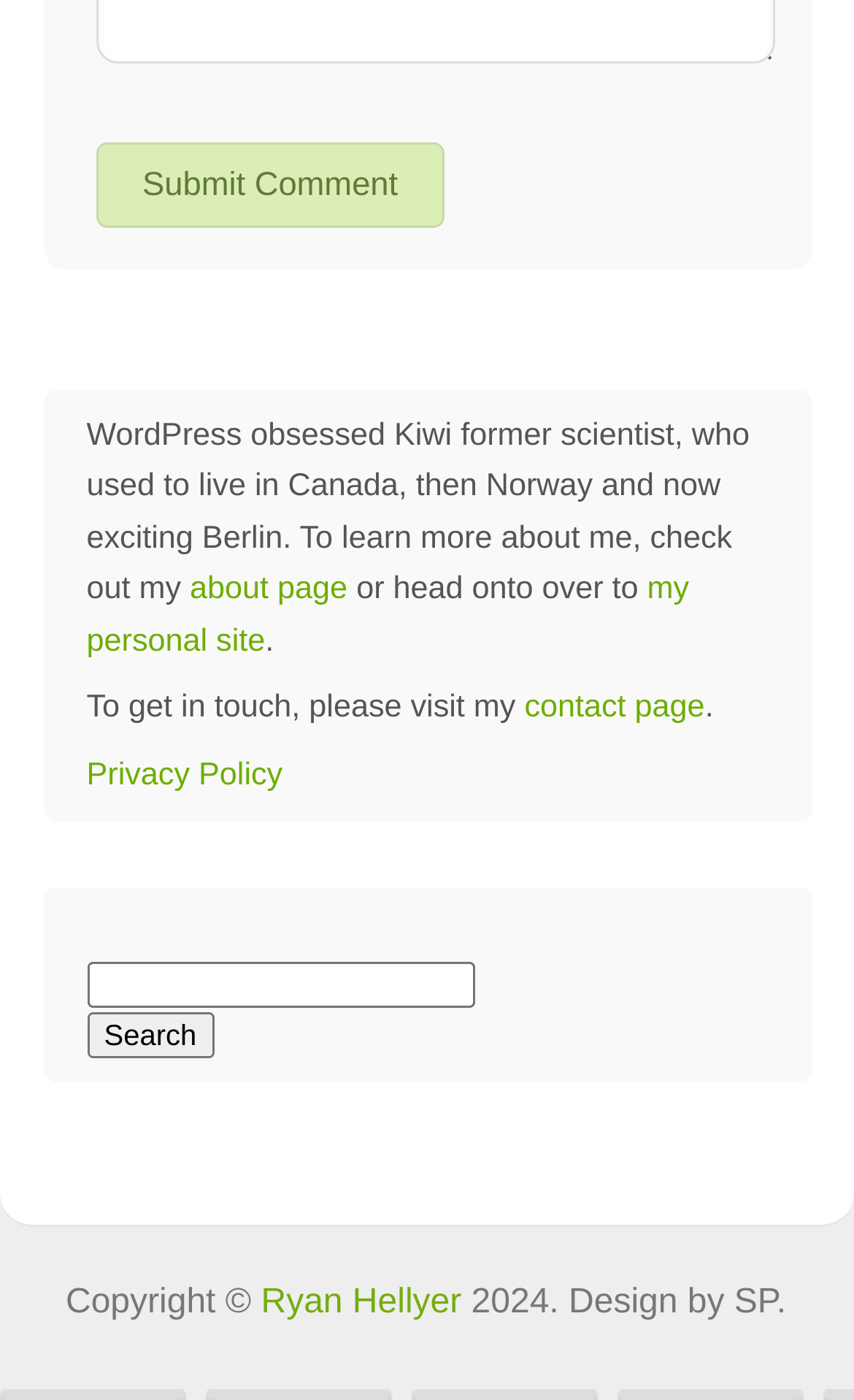What is the current year according to the webpage? Refer to the image and provide a one-word or short phrase answer.

2024